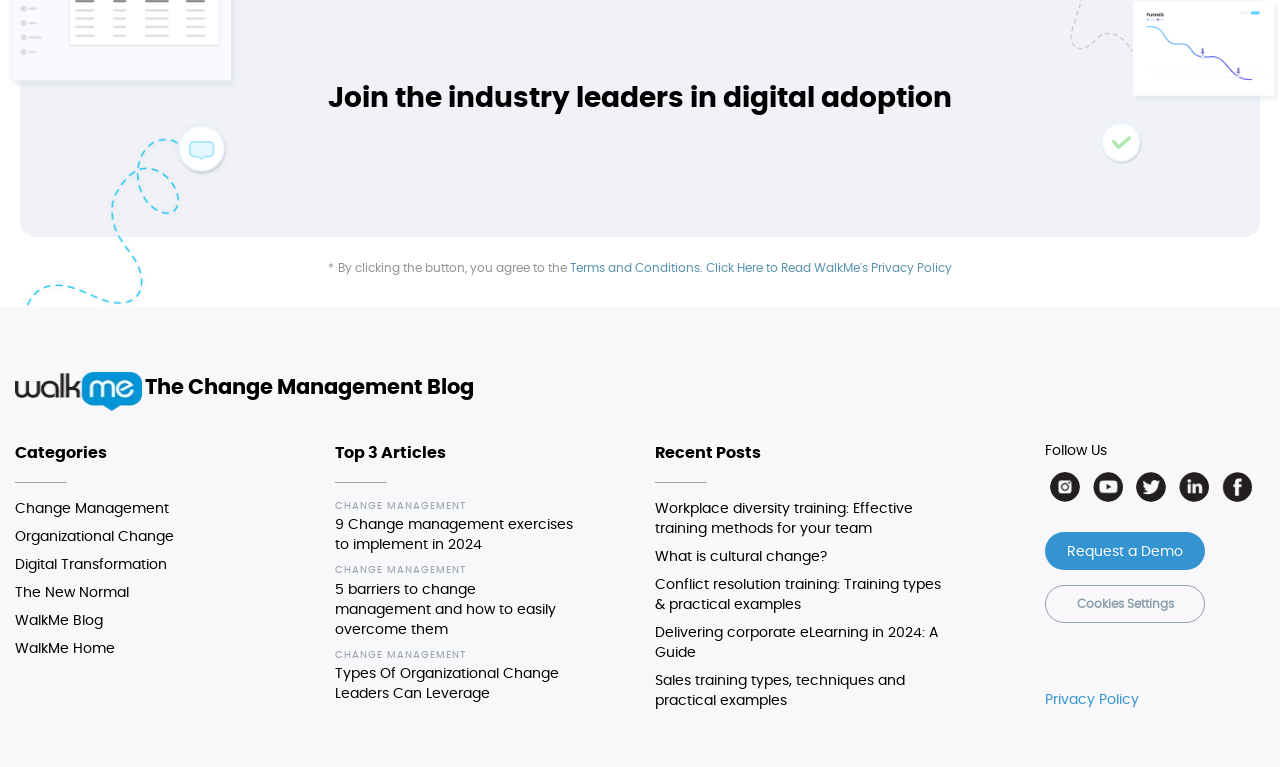Locate the bounding box coordinates of the clickable area to execute the instruction: "Read the terms and conditions". Provide the coordinates as four float numbers between 0 and 1, represented as [left, top, right, bottom].

[0.445, 0.342, 0.549, 0.357]